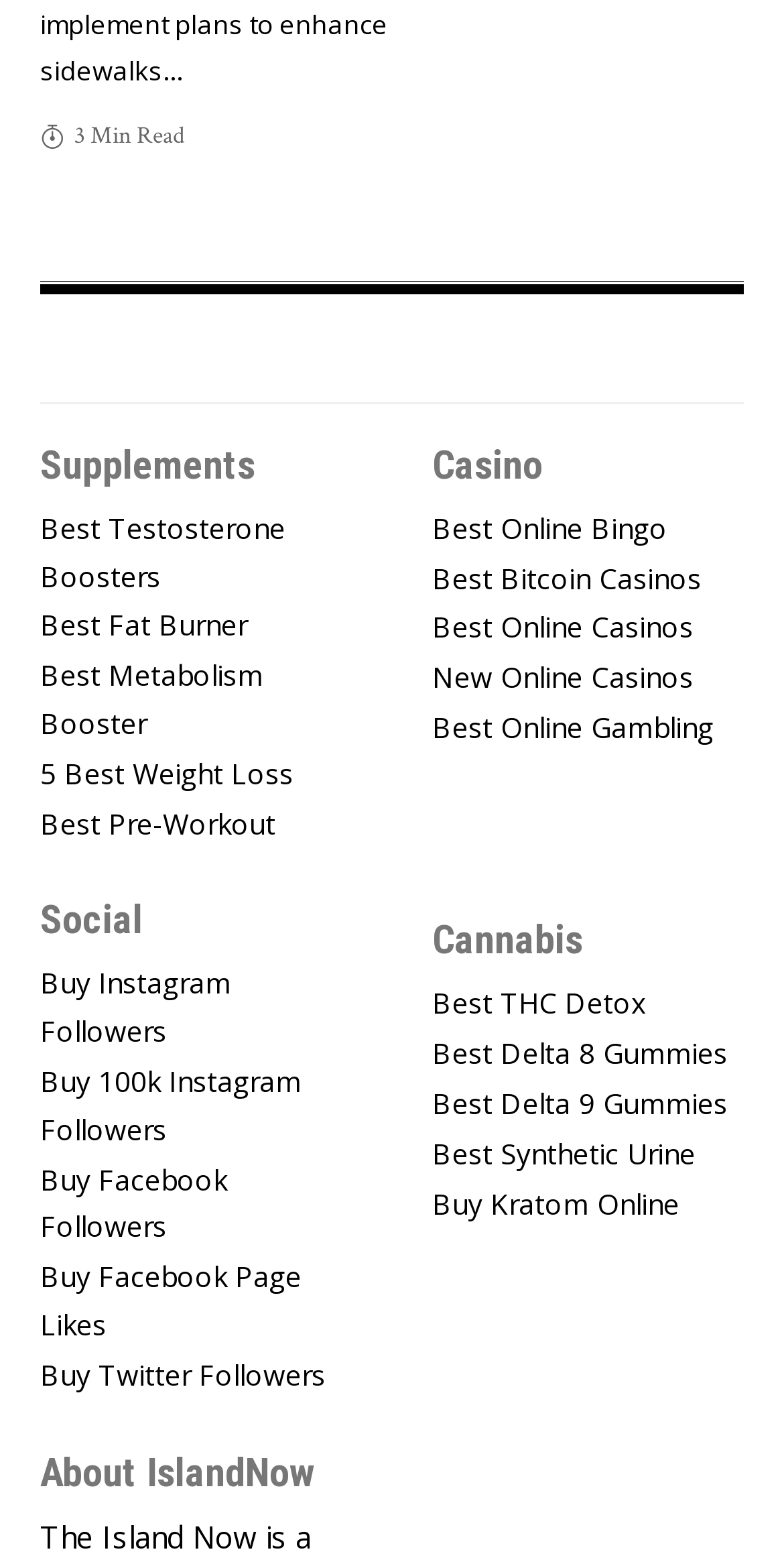Please respond to the question using a single word or phrase:
How many links are under the Casino category?

5